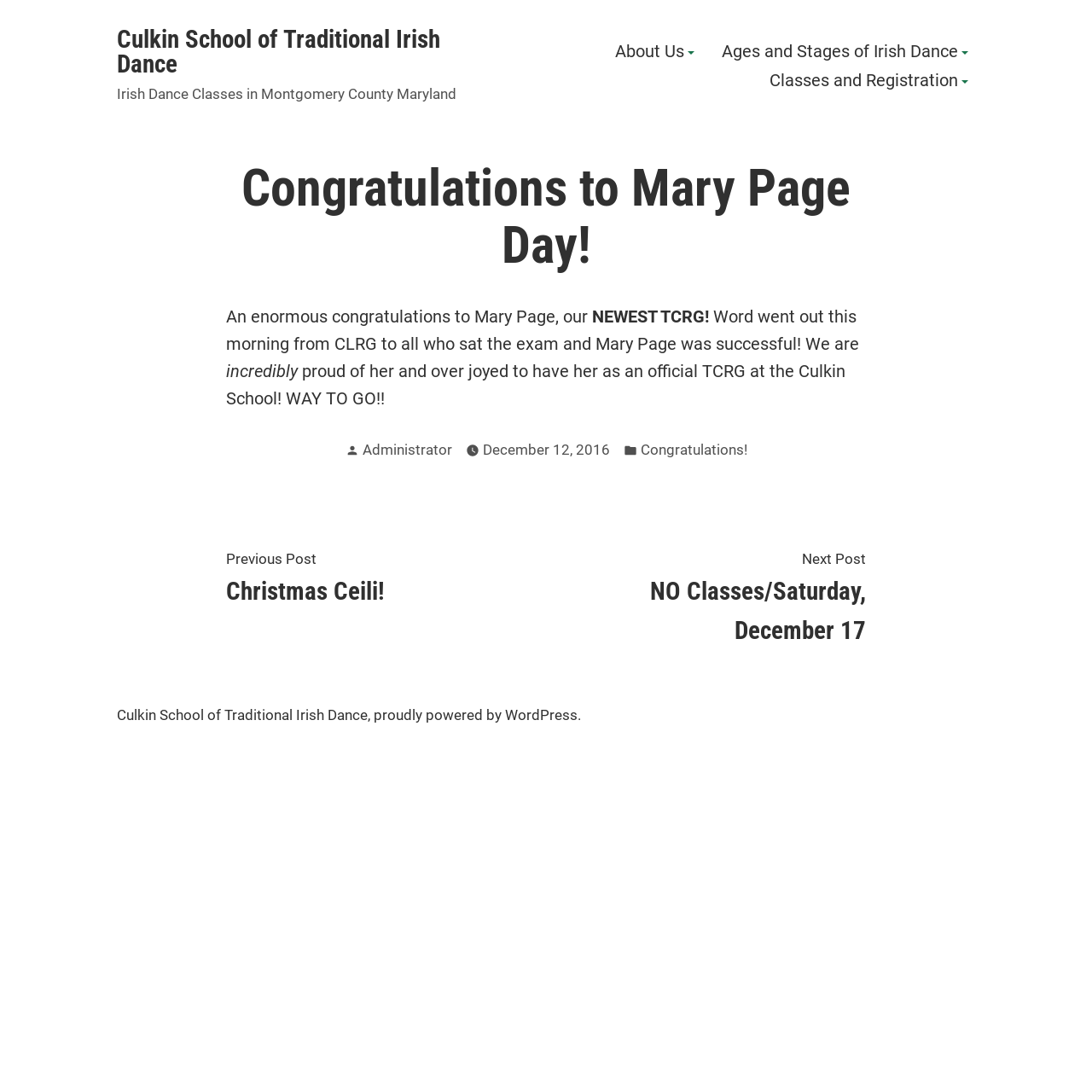Please identify the bounding box coordinates of the region to click in order to complete the task: "Go to the previous post: Christmas Ceili!". The coordinates must be four float numbers between 0 and 1, specified as [left, top, right, bottom].

[0.207, 0.501, 0.352, 0.553]